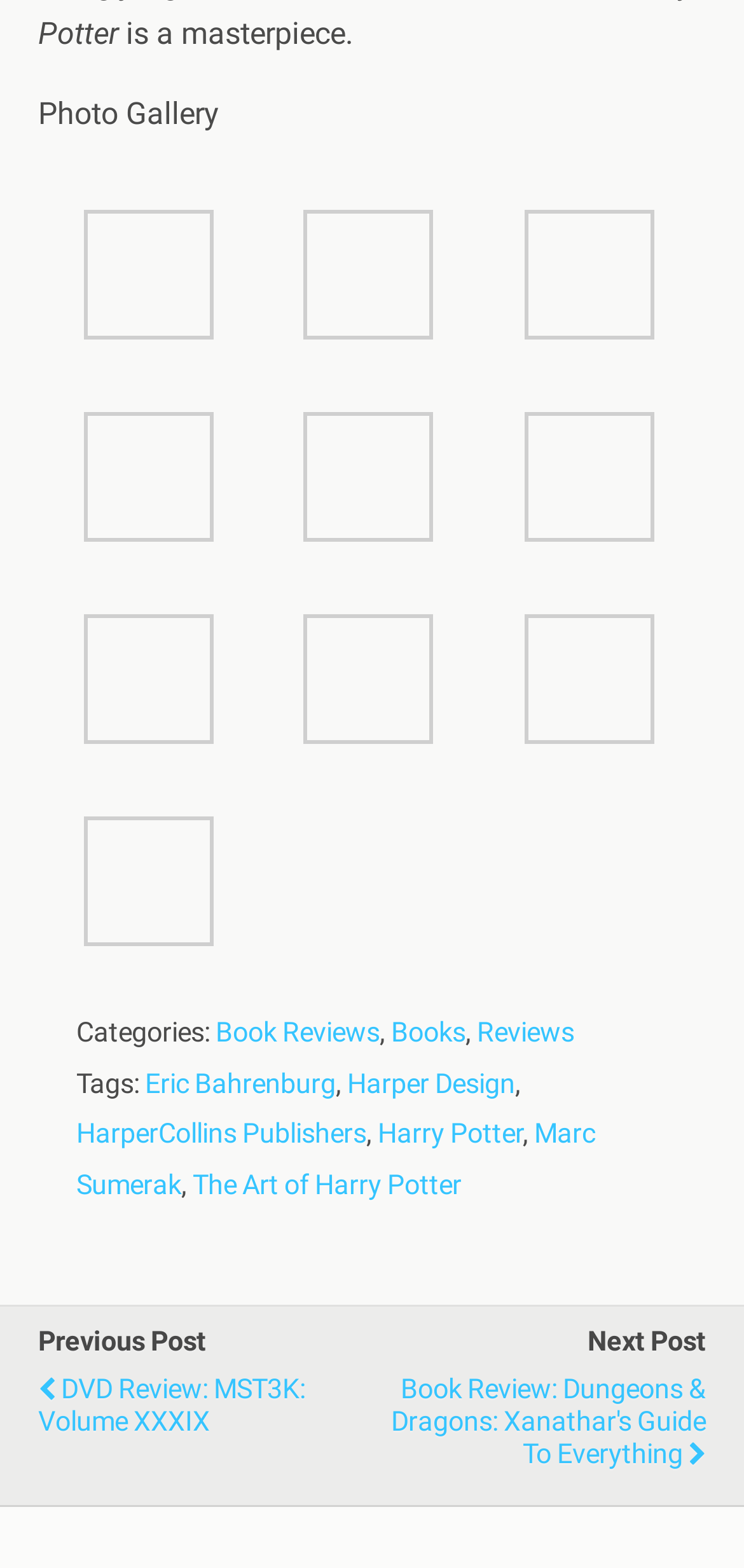Locate the bounding box coordinates of the area that needs to be clicked to fulfill the following instruction: "View The Art Of Harry Potter 1". The coordinates should be in the format of four float numbers between 0 and 1, namely [left, top, right, bottom].

[0.087, 0.21, 0.312, 0.233]